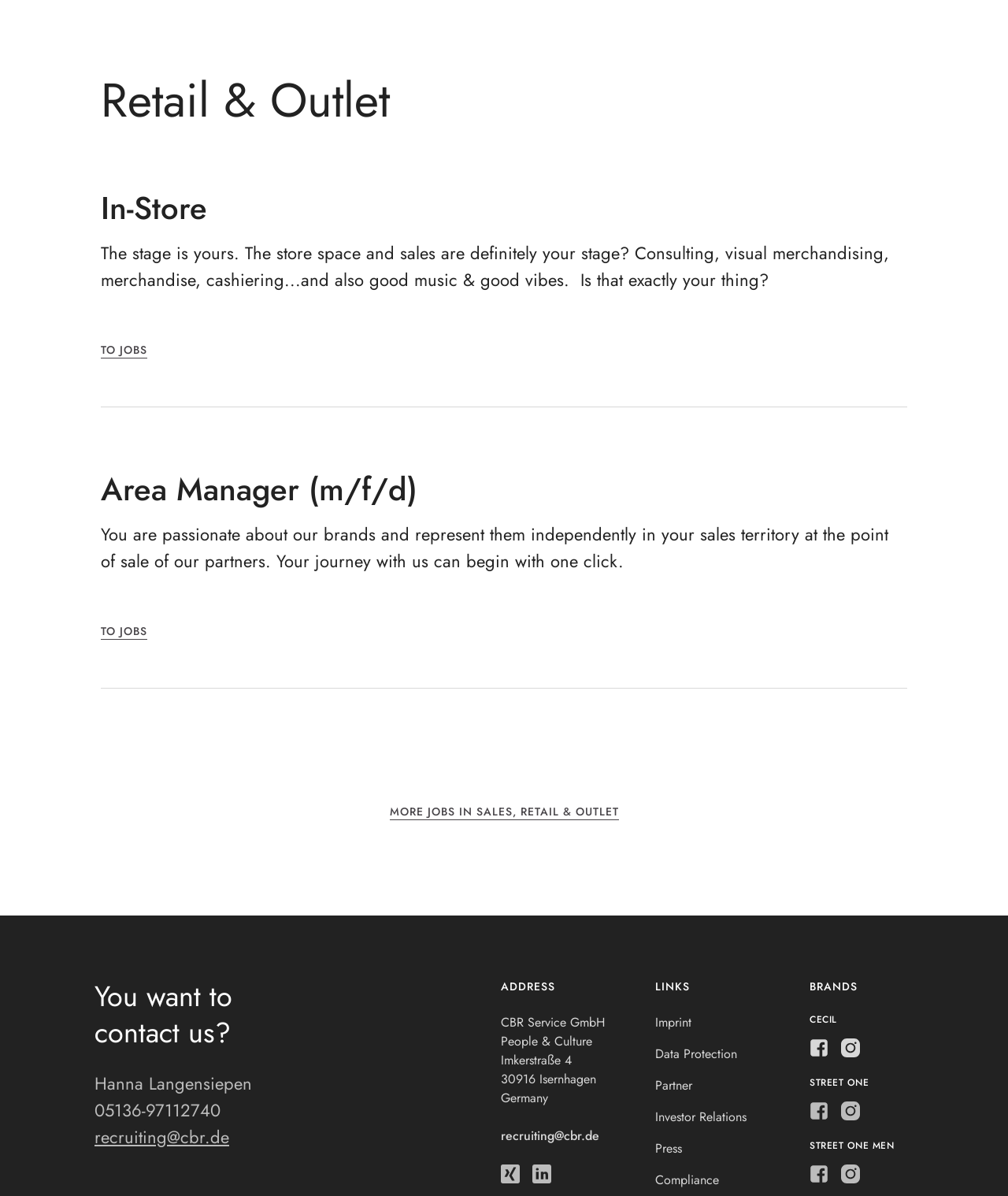Determine the bounding box coordinates for the element that should be clicked to follow this instruction: "Click on 'MORE JOBS IN SALES, RETAIL & OUTLET'". The coordinates should be given as four float numbers between 0 and 1, in the format [left, top, right, bottom].

[0.386, 0.671, 0.614, 0.686]